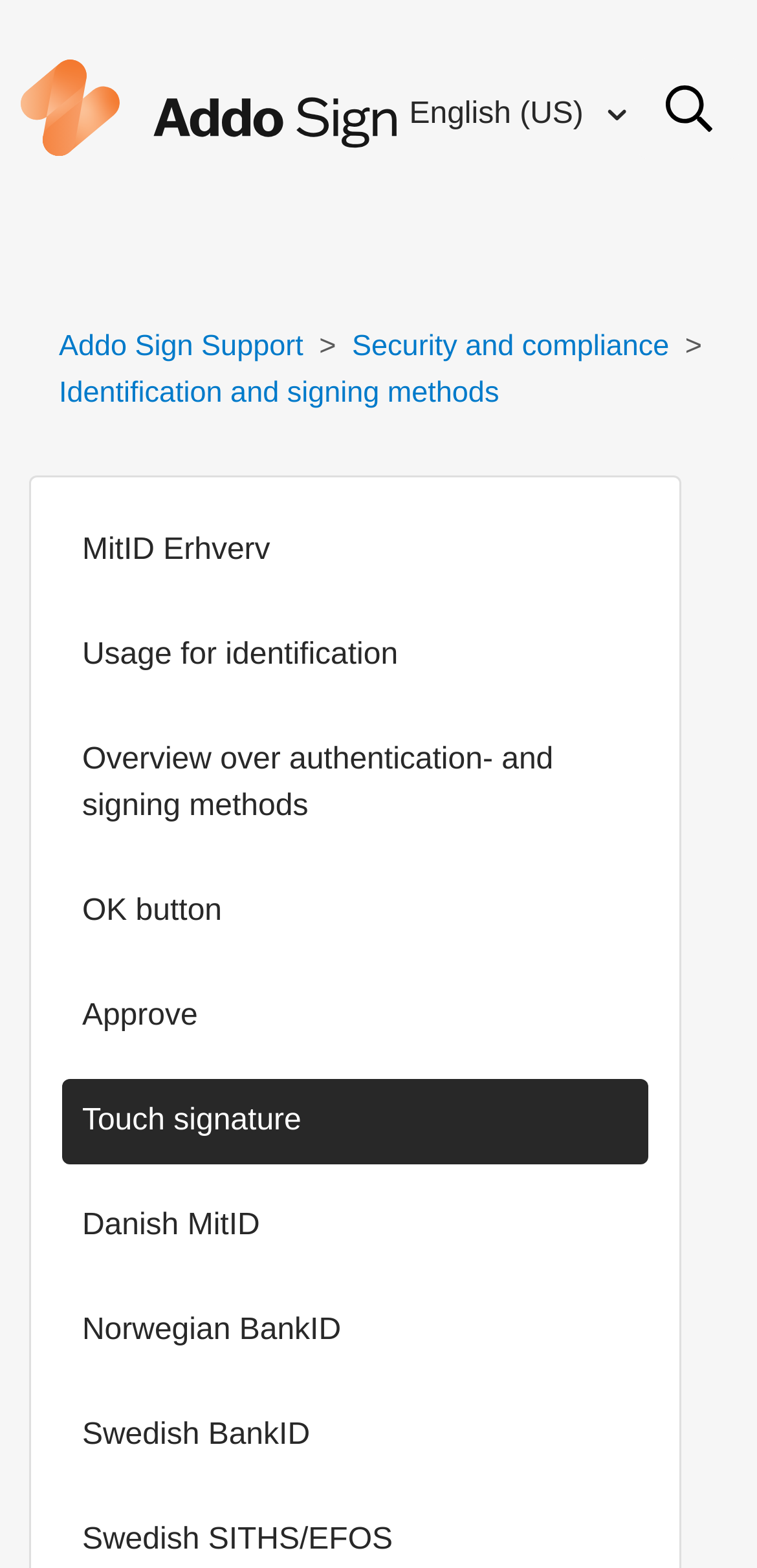Respond to the following question with a brief word or phrase:
How many links are in the list?

12